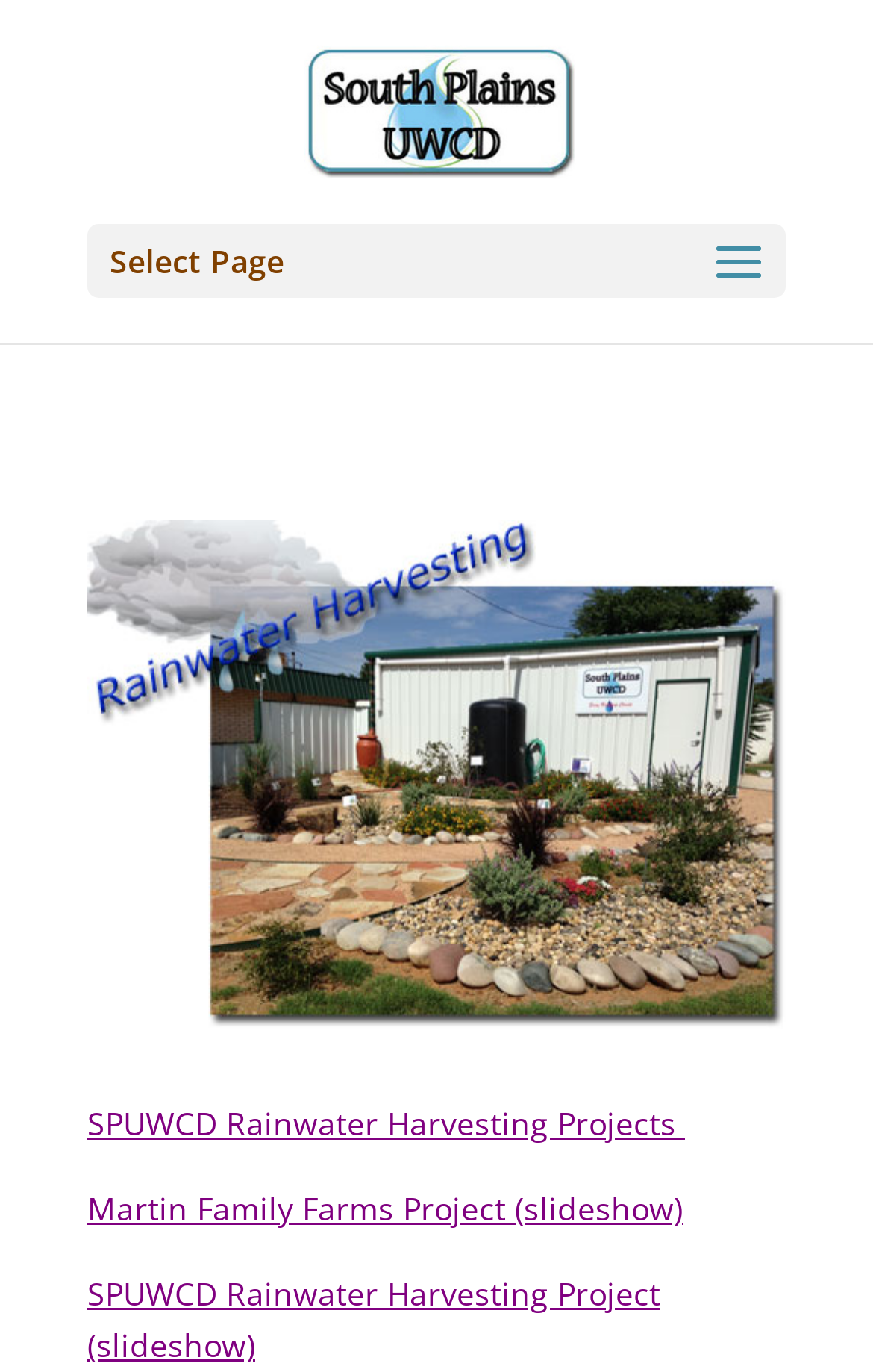Based on the element description alt="South Plains Underground Water District", identify the bounding box coordinates for the UI element. The coordinates should be in the format (top-left x, top-left y, bottom-right x, bottom-right y) and within the 0 to 1 range.

[0.348, 0.063, 0.662, 0.094]